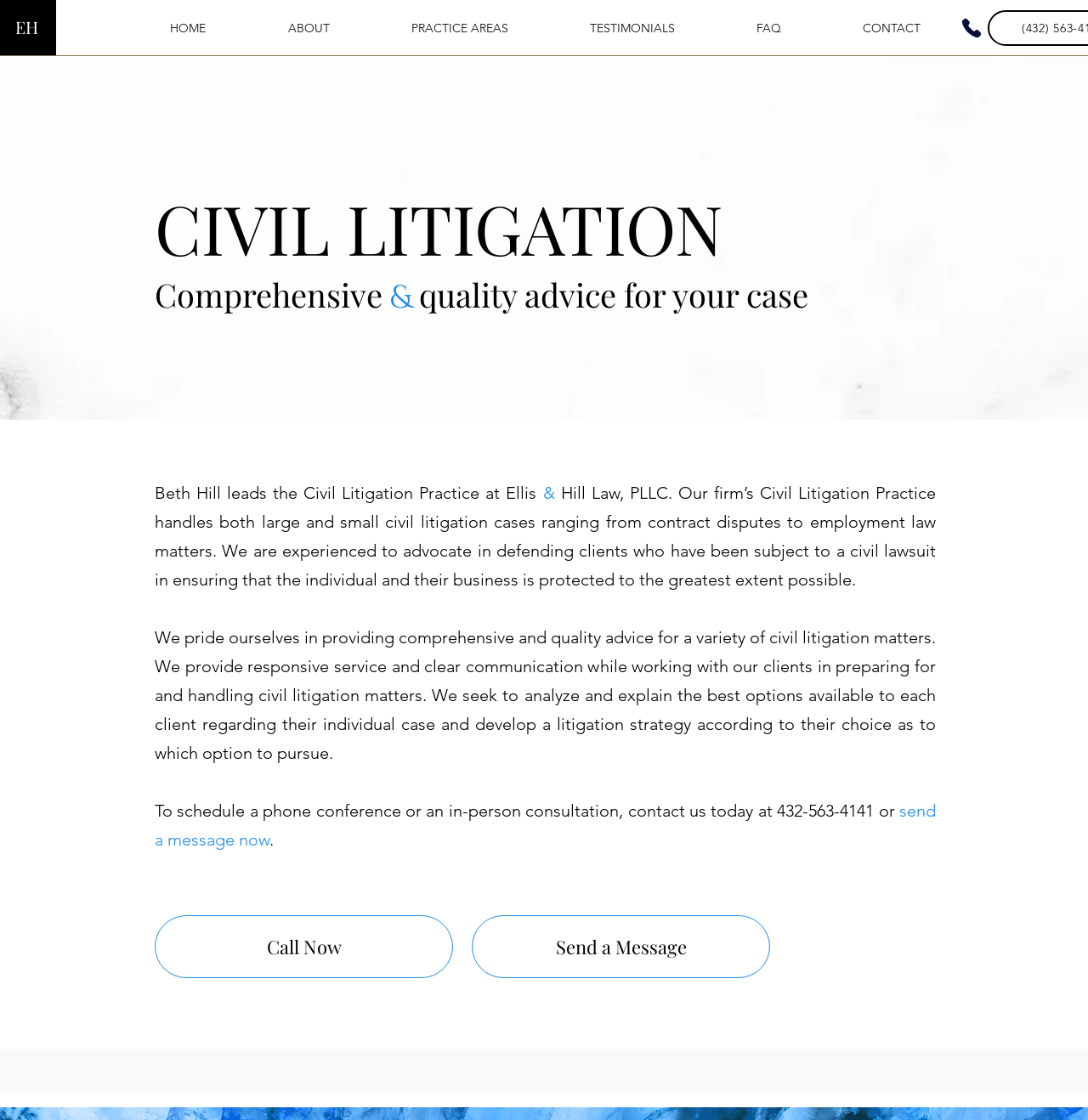Find the bounding box coordinates of the clickable region needed to perform the following instruction: "Call the phone number". The coordinates should be provided as four float numbers between 0 and 1, i.e., [left, top, right, bottom].

[0.883, 0.015, 0.903, 0.035]